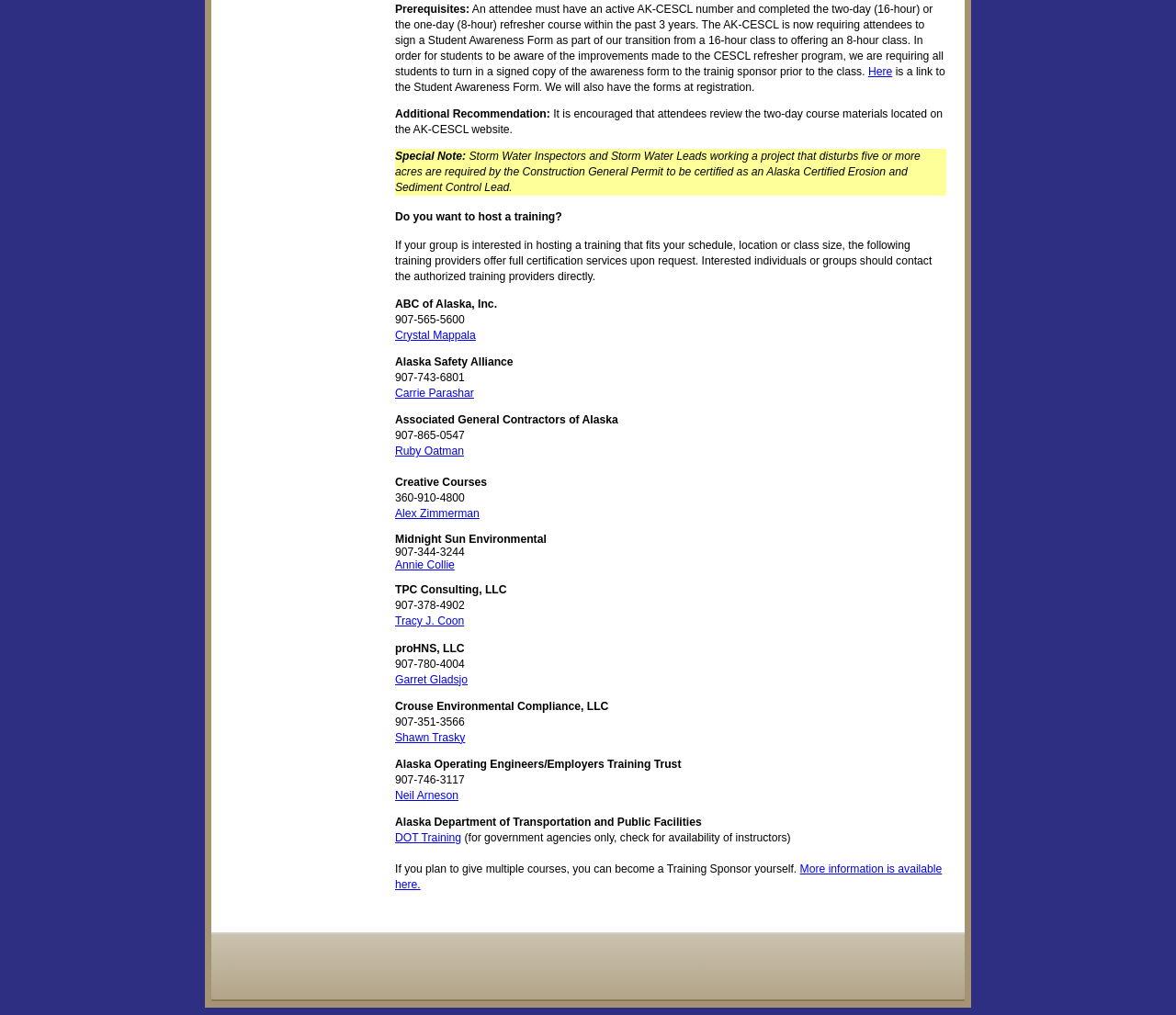Provide the bounding box coordinates of the UI element this sentence describes: "More information is available here.".

[0.336, 0.85, 0.801, 0.878]